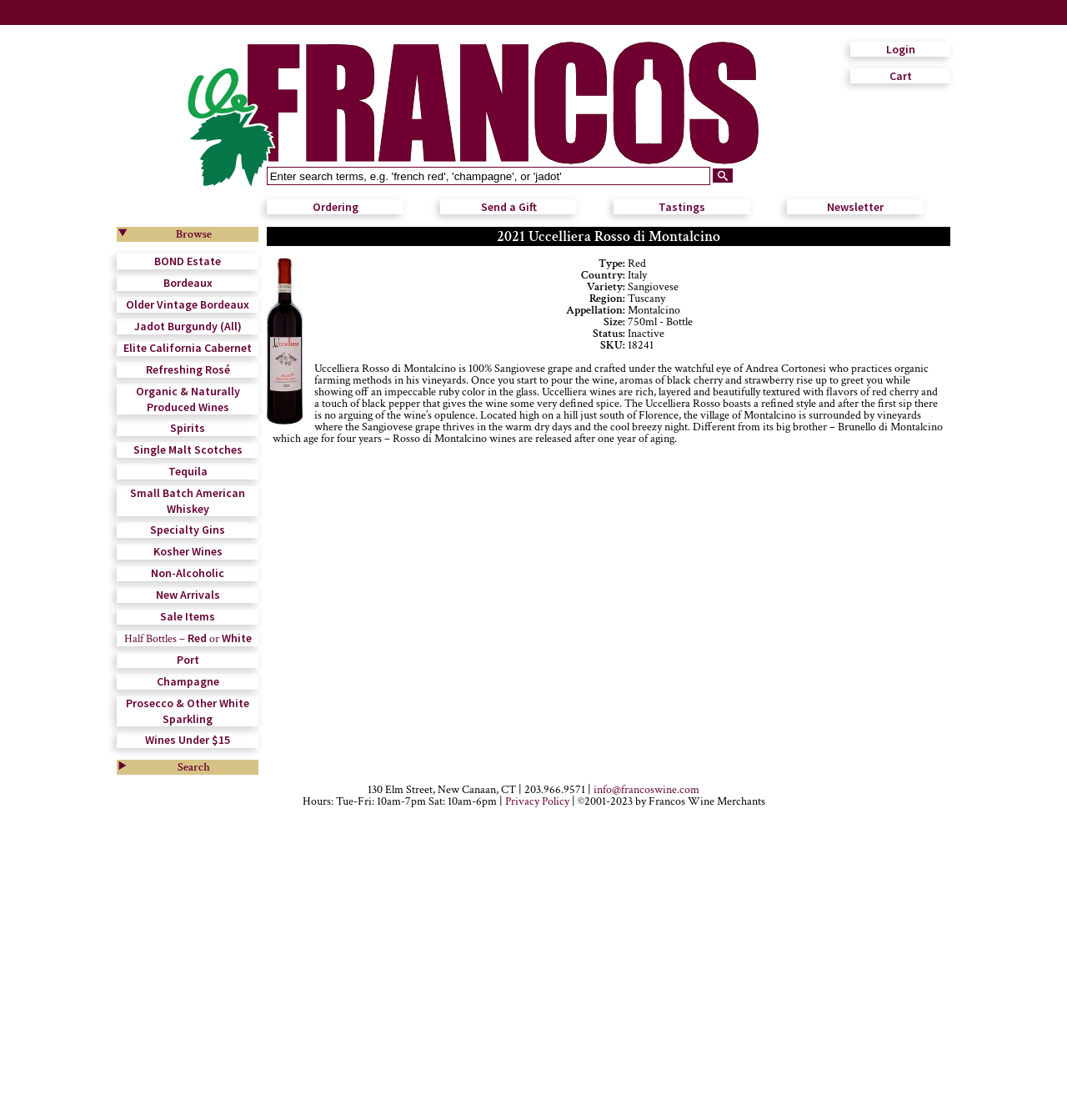What is the size of the wine bottle?
Please use the image to provide an in-depth answer to the question.

The size of the wine bottle is mentioned in the table with the wine details, where it is specified that the size is 750ml in a bottle.